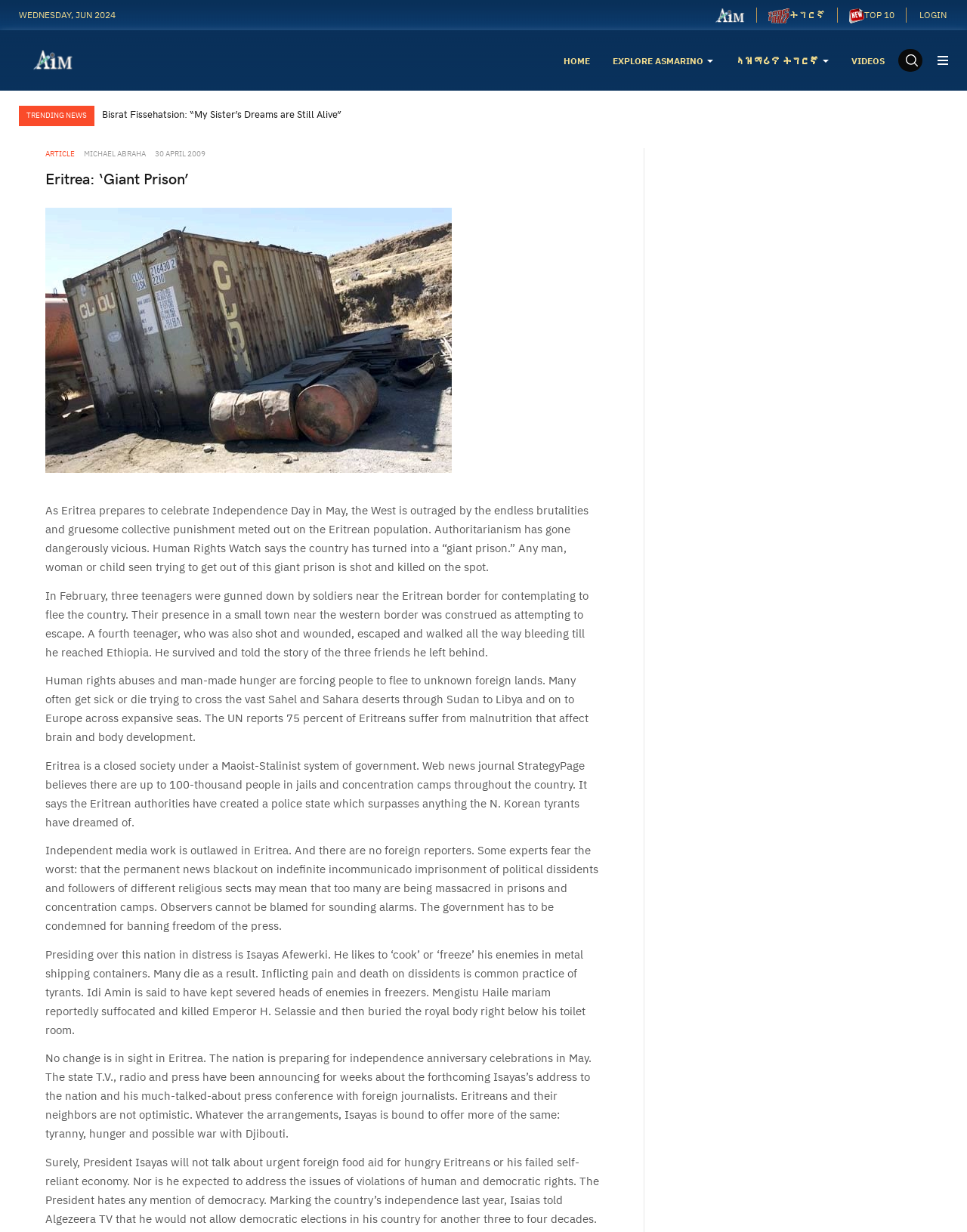Give an extensive and precise description of the webpage.

The webpage appears to be a news article or blog post about the current situation in Eritrea. At the top of the page, there is a date "WEDNESDAY, JUN 2024" and a series of links to different sections of the website, including "Asmarino English Pages", "TOP 10", and "LOGIN". Below these links, there is a prominent headline "Eritrea: ‘Giant Prison’" with a corresponding image.

The main content of the article is divided into several paragraphs, which describe the human rights abuses and authoritarianism in Eritrea. The text is dense and informative, with quotes from Human Rights Watch and other organizations. There are no images or breaks in the text, except for a few emphasis marks.

On the right side of the page, there is a search box and a button with a magnifying glass icon. Below these, there is a list of links to other articles or sections of the website, including "HOME", "EXPLORE ASMARINO", "VIDEOS", and "ኣዝማሪኖ ትግርኛ". At the very bottom of the page, there is a button with a caret icon.

Overall, the webpage has a simple and straightforward design, with a focus on presenting informative content about the situation in Eritrea.